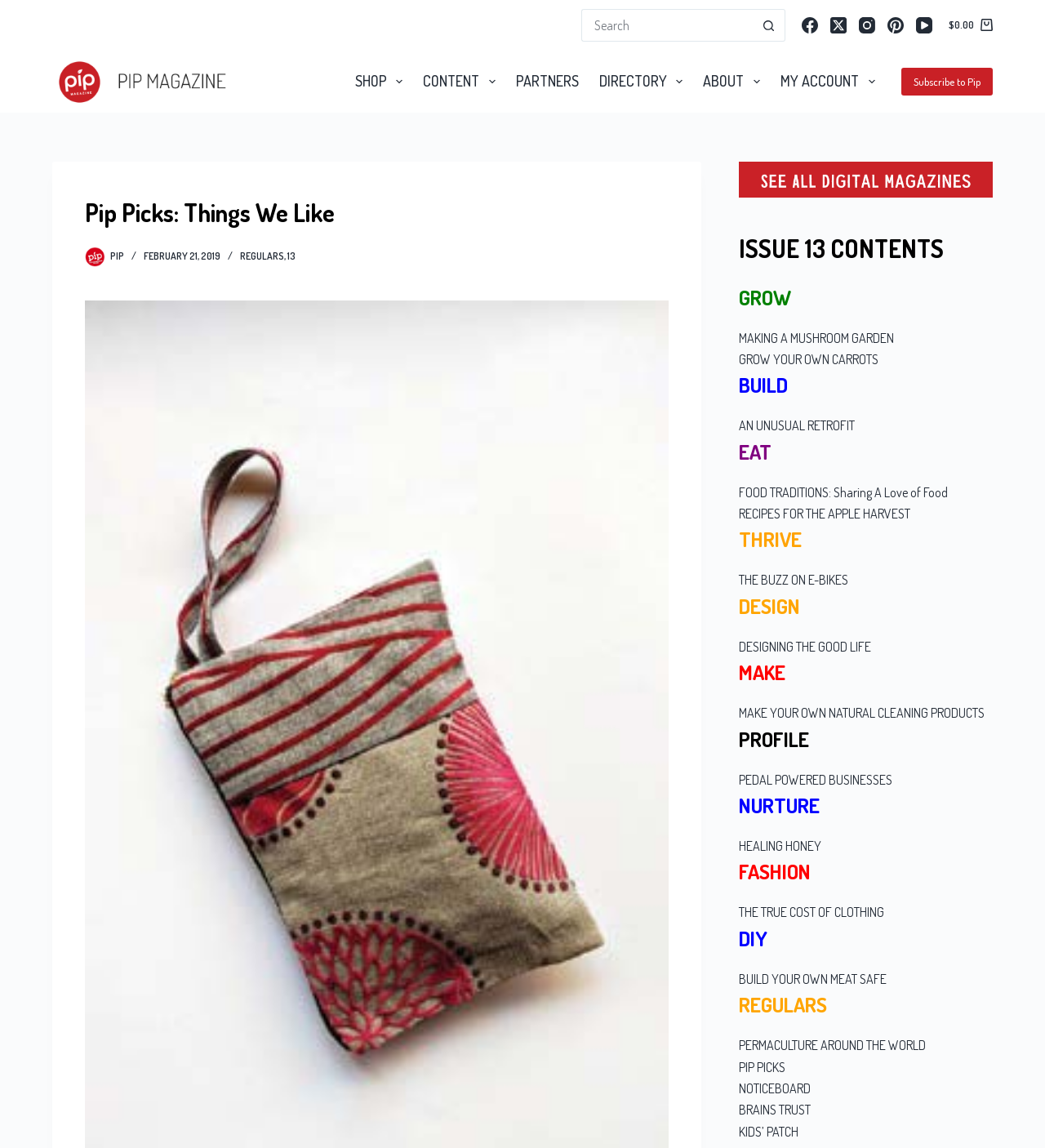Pinpoint the bounding box coordinates of the area that must be clicked to complete this instruction: "Subscribe to Pip".

[0.862, 0.059, 0.95, 0.083]